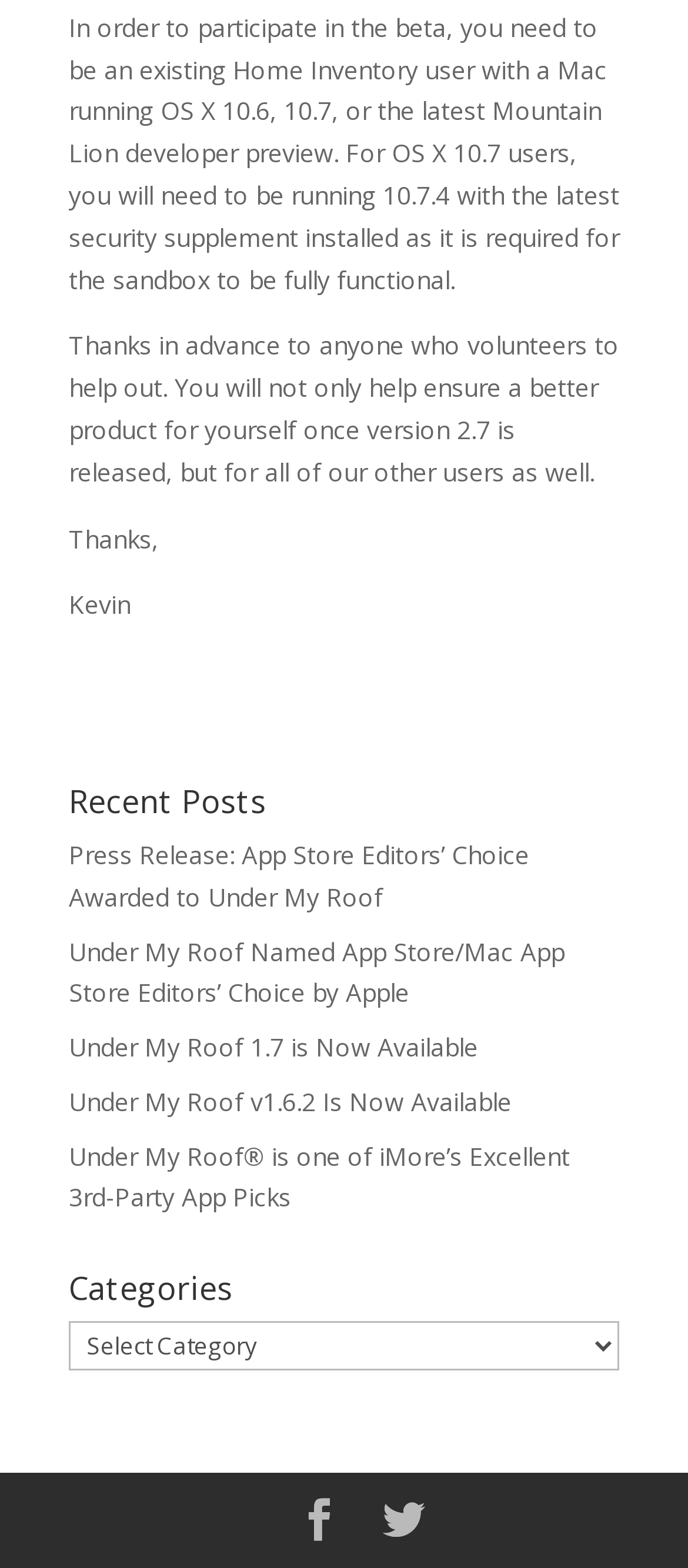Please locate the bounding box coordinates of the element that should be clicked to achieve the given instruction: "Check Under My Roof 1.7 is Now Available".

[0.1, 0.657, 0.695, 0.678]